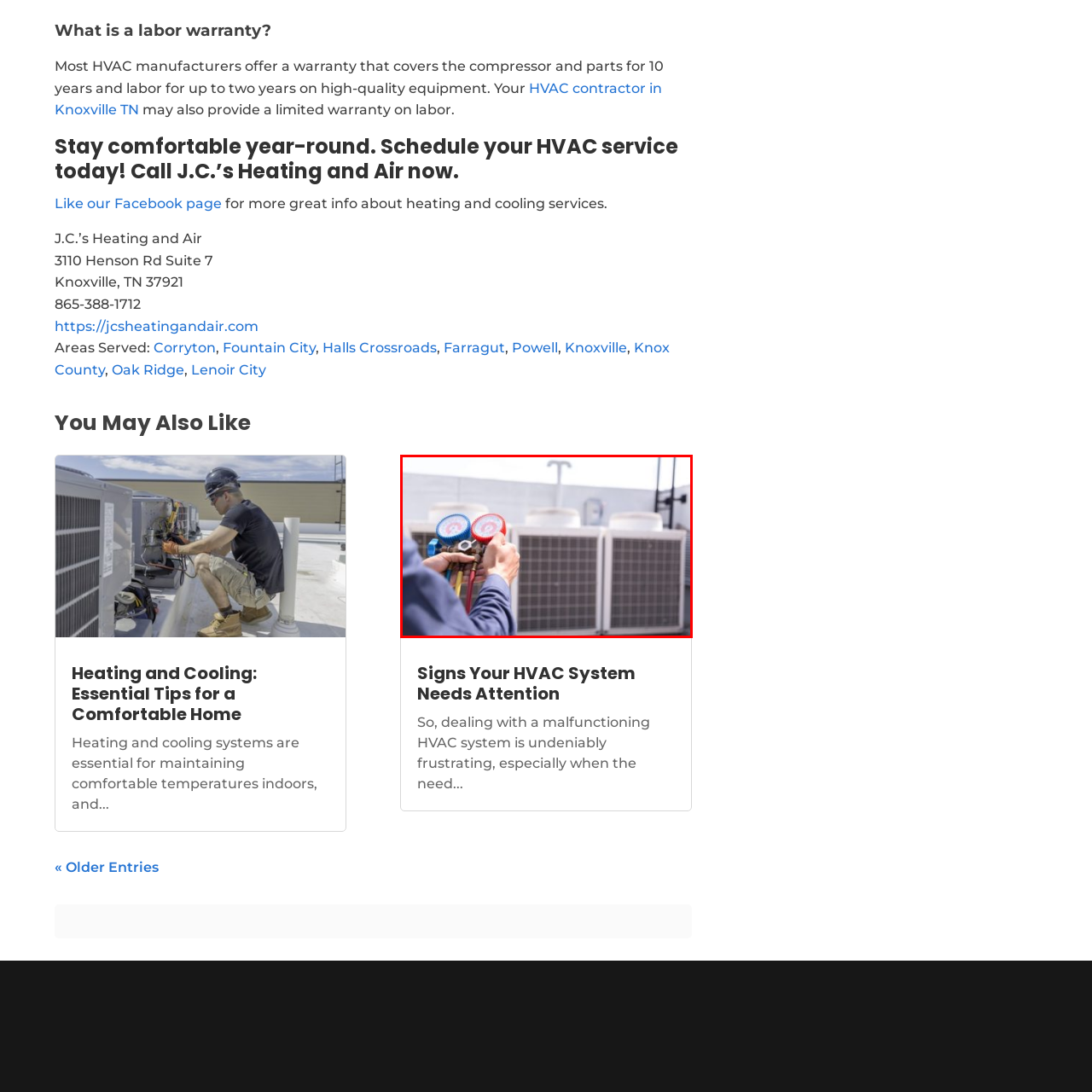Look closely at the image within the red-bordered box and thoroughly answer the question below, using details from the image: What is behind the technician?

Behind the technician, several large outdoor air conditioning units are visible, suggesting that the technician is conducting maintenance or repairs on a cooling system, which is essential for comfortable indoor environments.